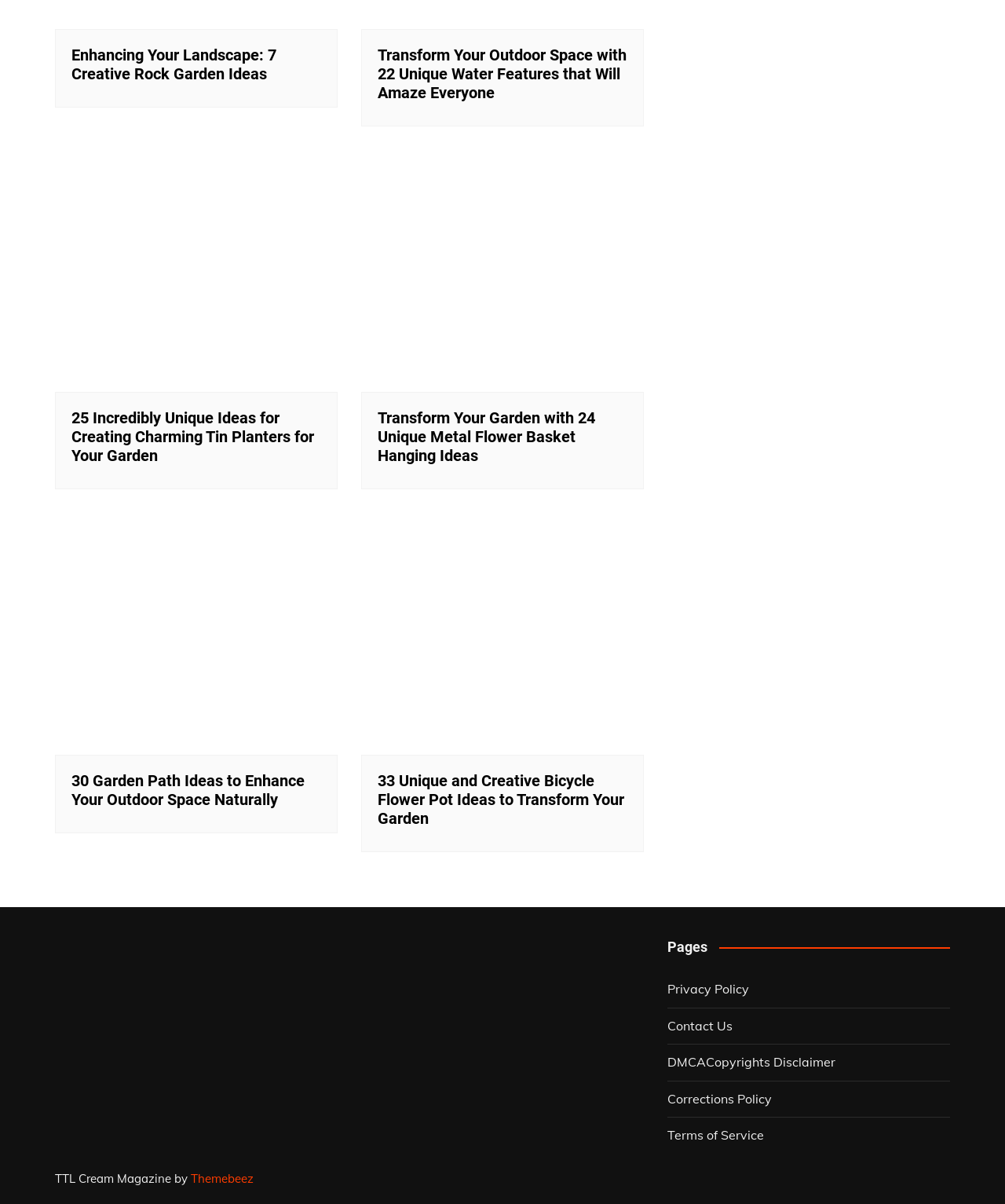How many unique metal flower basket hanging ideas are presented on this webpage?
Observe the image and answer the question with a one-word or short phrase response.

24